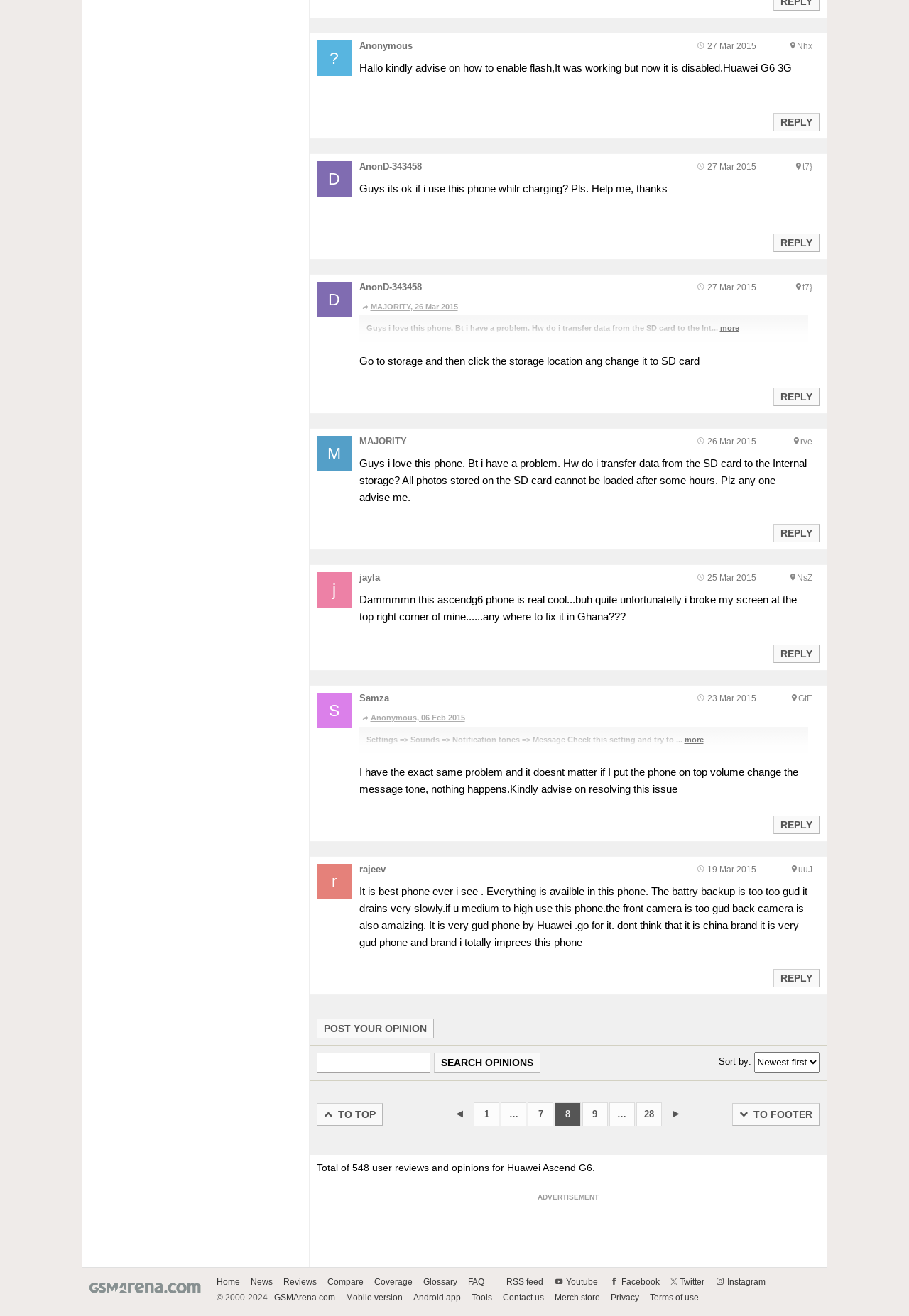Please determine the bounding box coordinates of the element to click on in order to accomplish the following task: "Search opinions". Ensure the coordinates are four float numbers ranging from 0 to 1, i.e., [left, top, right, bottom].

[0.477, 0.8, 0.594, 0.815]